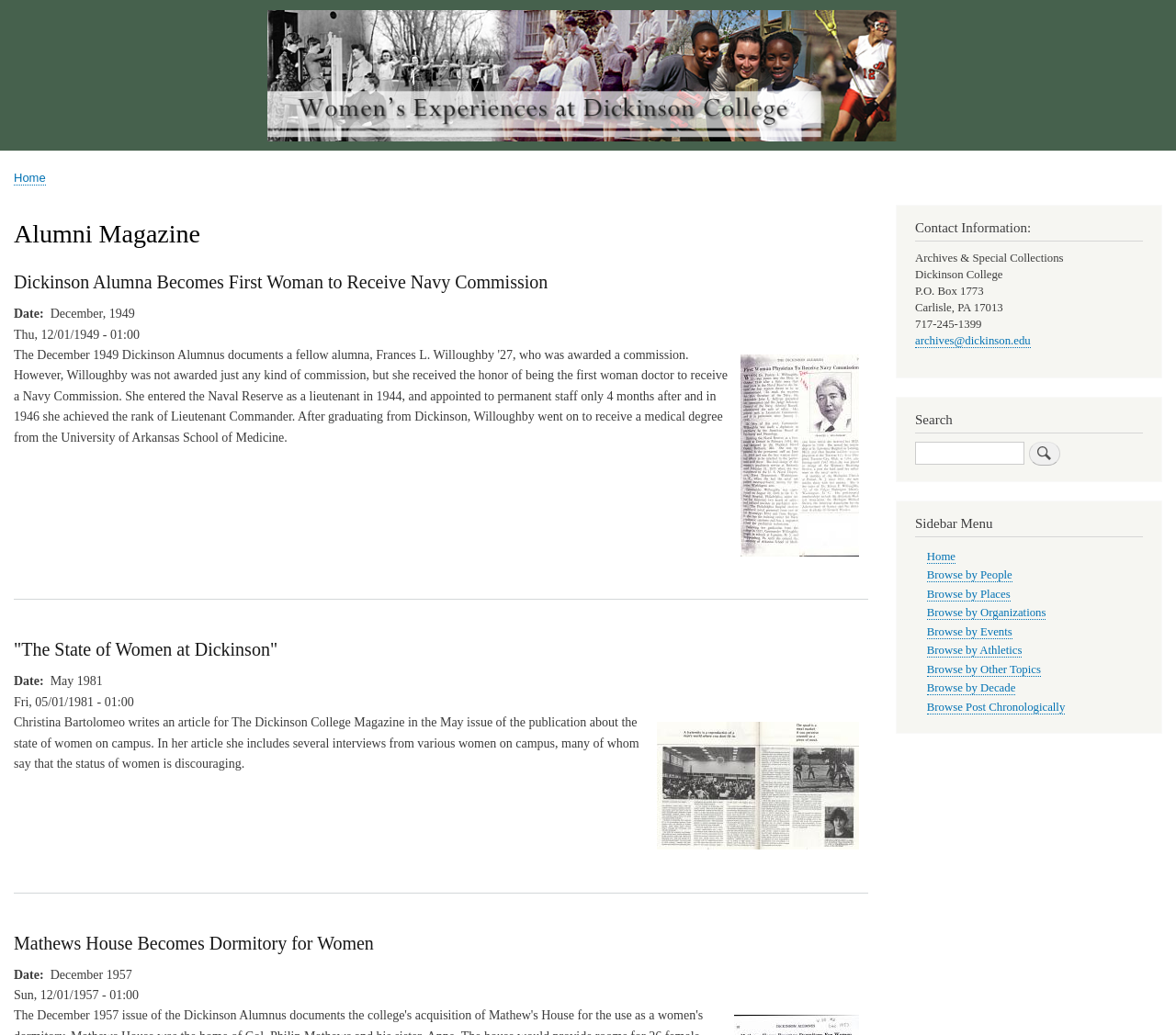Find and indicate the bounding box coordinates of the region you should select to follow the given instruction: "Go to home page".

[0.012, 0.165, 0.039, 0.179]